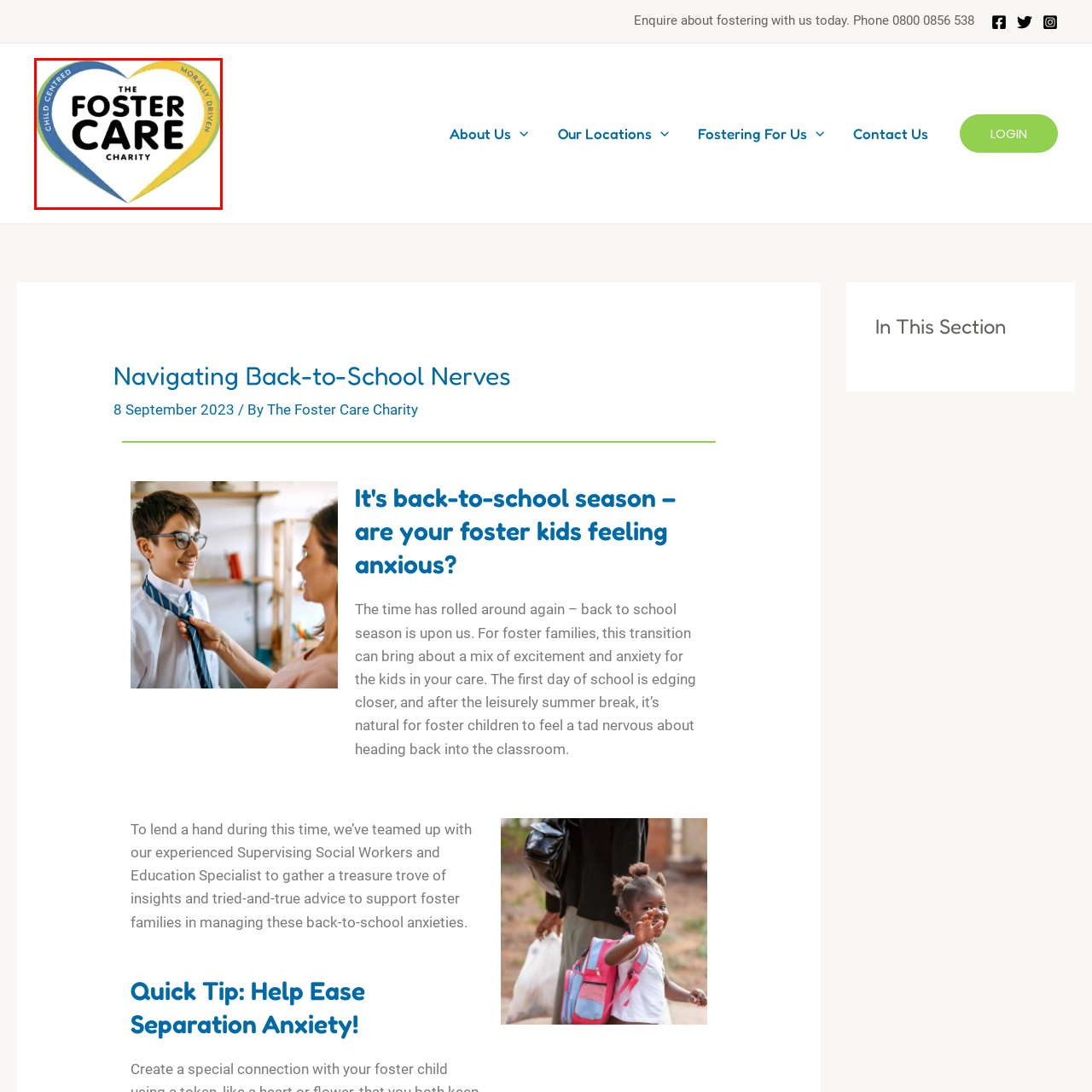What is the color of the left side of the heart?
Please focus on the image surrounded by the red bounding box and provide a one-word or phrase answer based on the image.

Blue